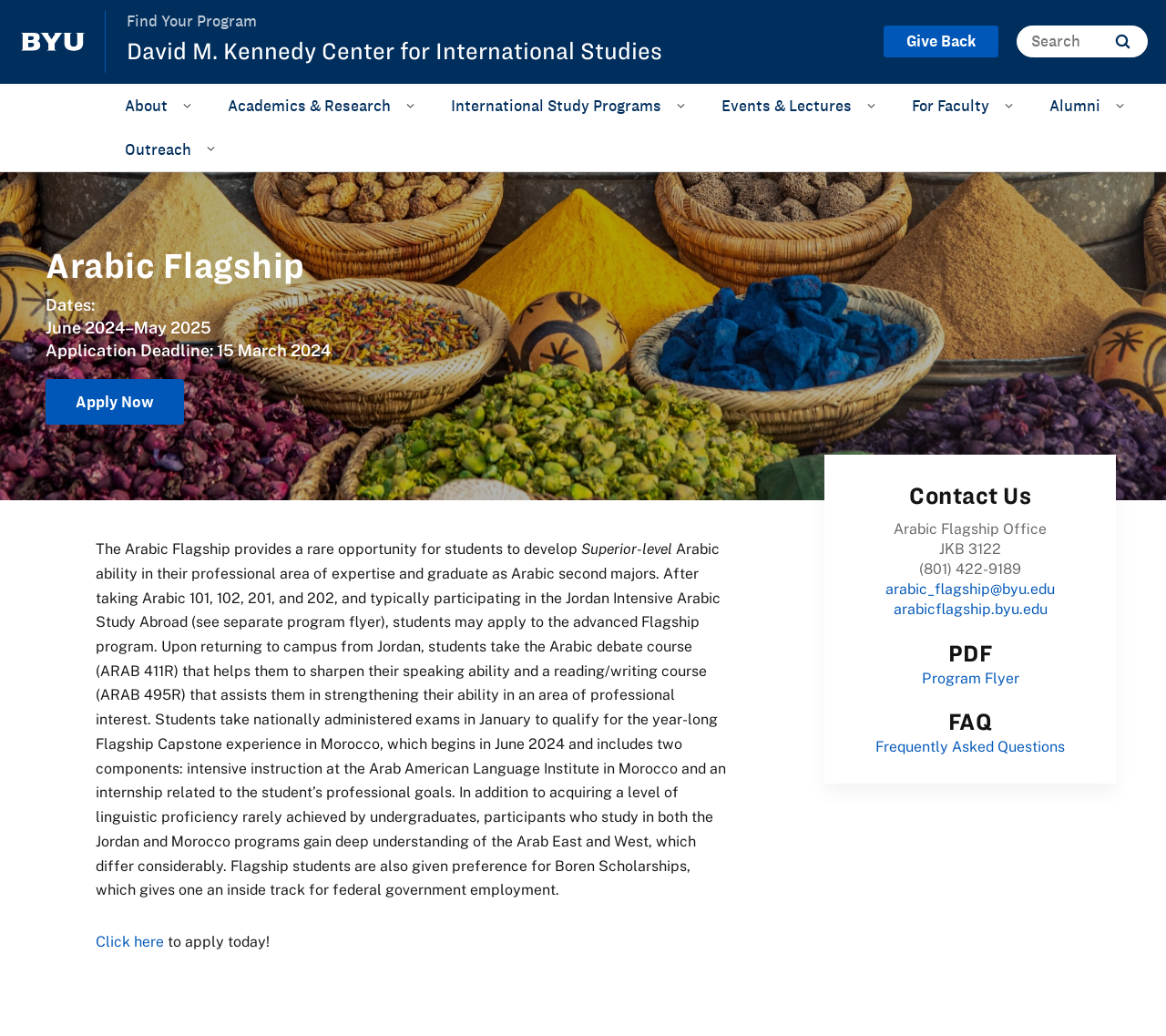Identify the bounding box coordinates necessary to click and complete the given instruction: "Apply Now".

[0.065, 0.38, 0.132, 0.396]